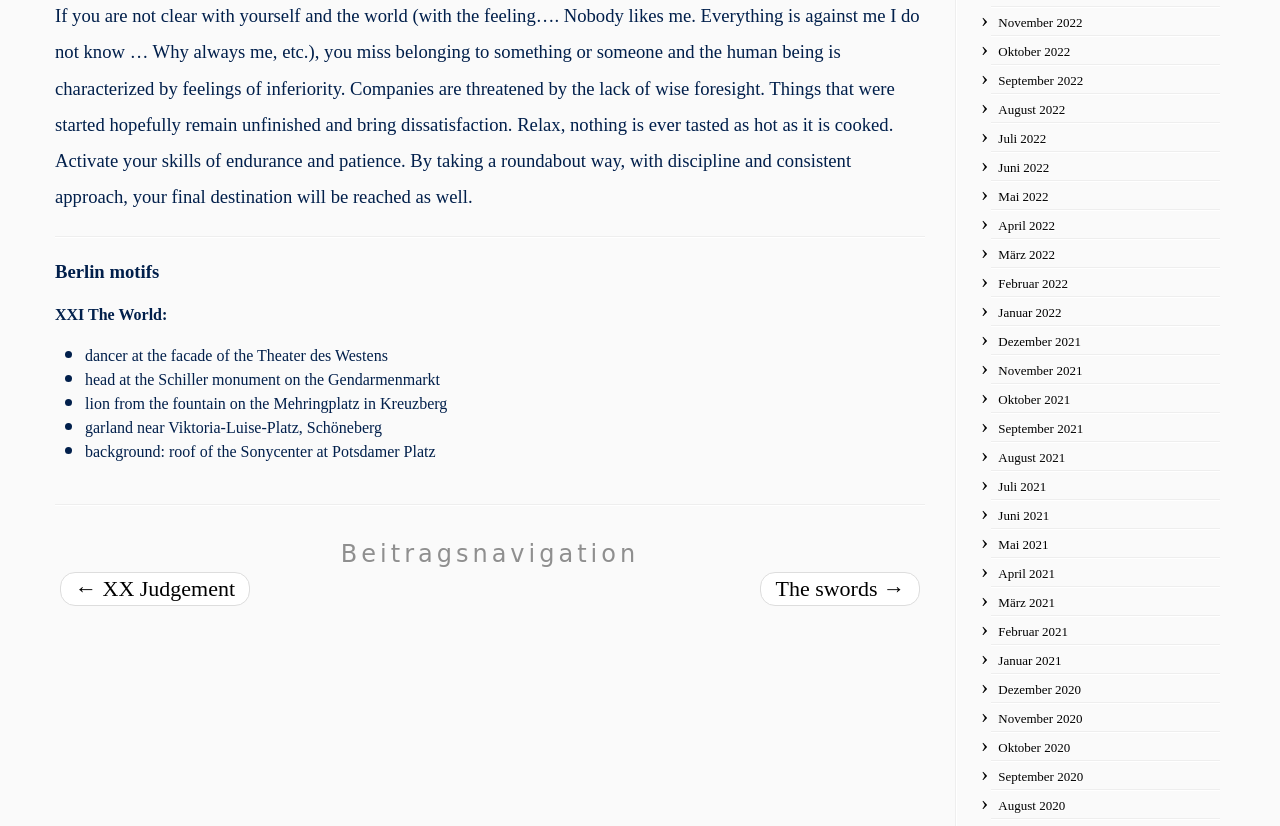Identify the bounding box coordinates for the UI element mentioned here: "The swords →". Provide the coordinates as four float values between 0 and 1, i.e., [left, top, right, bottom].

[0.606, 0.698, 0.707, 0.728]